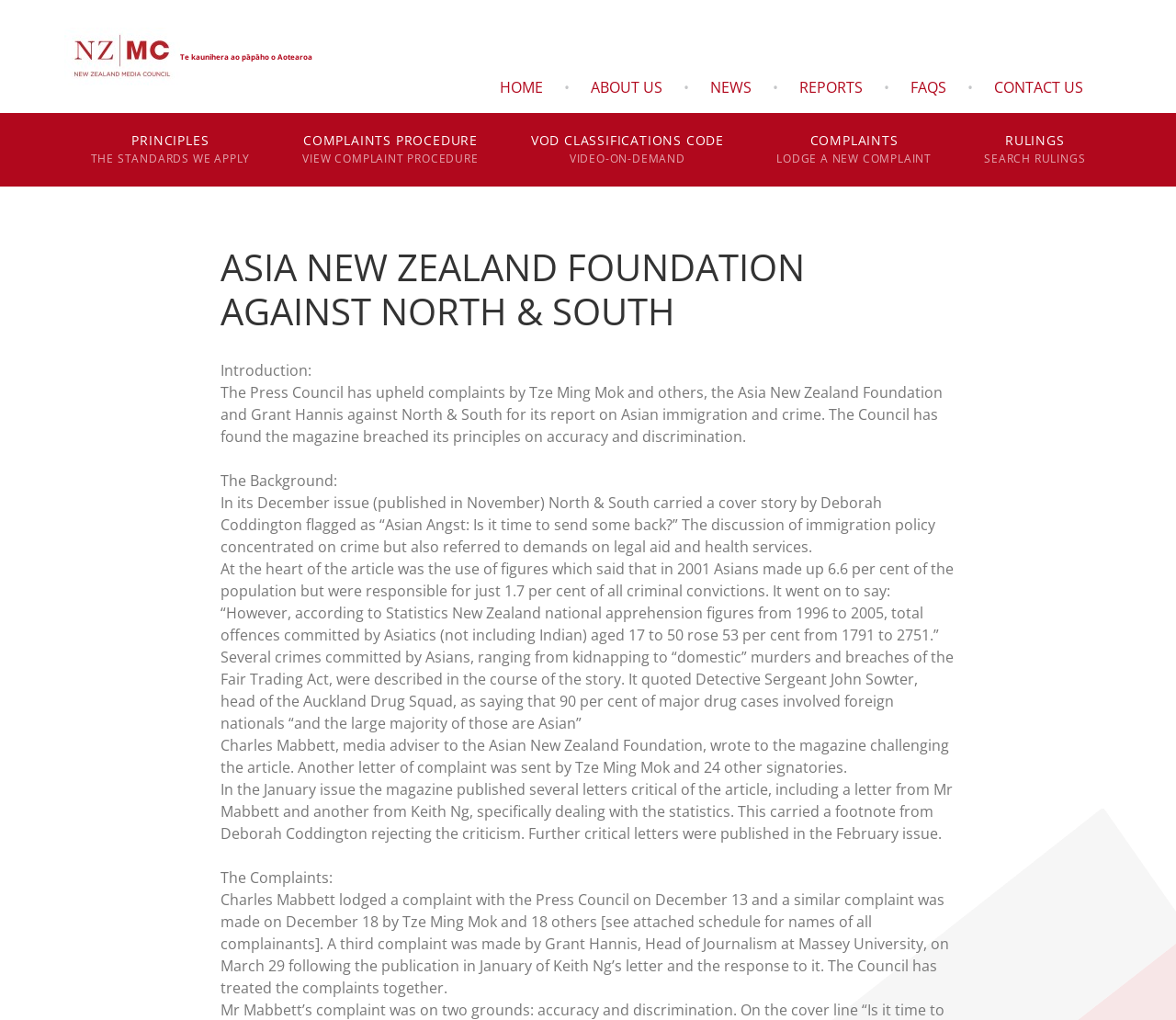Locate the bounding box coordinates of the item that should be clicked to fulfill the instruction: "Search for rulings".

[0.83, 0.111, 0.93, 0.183]